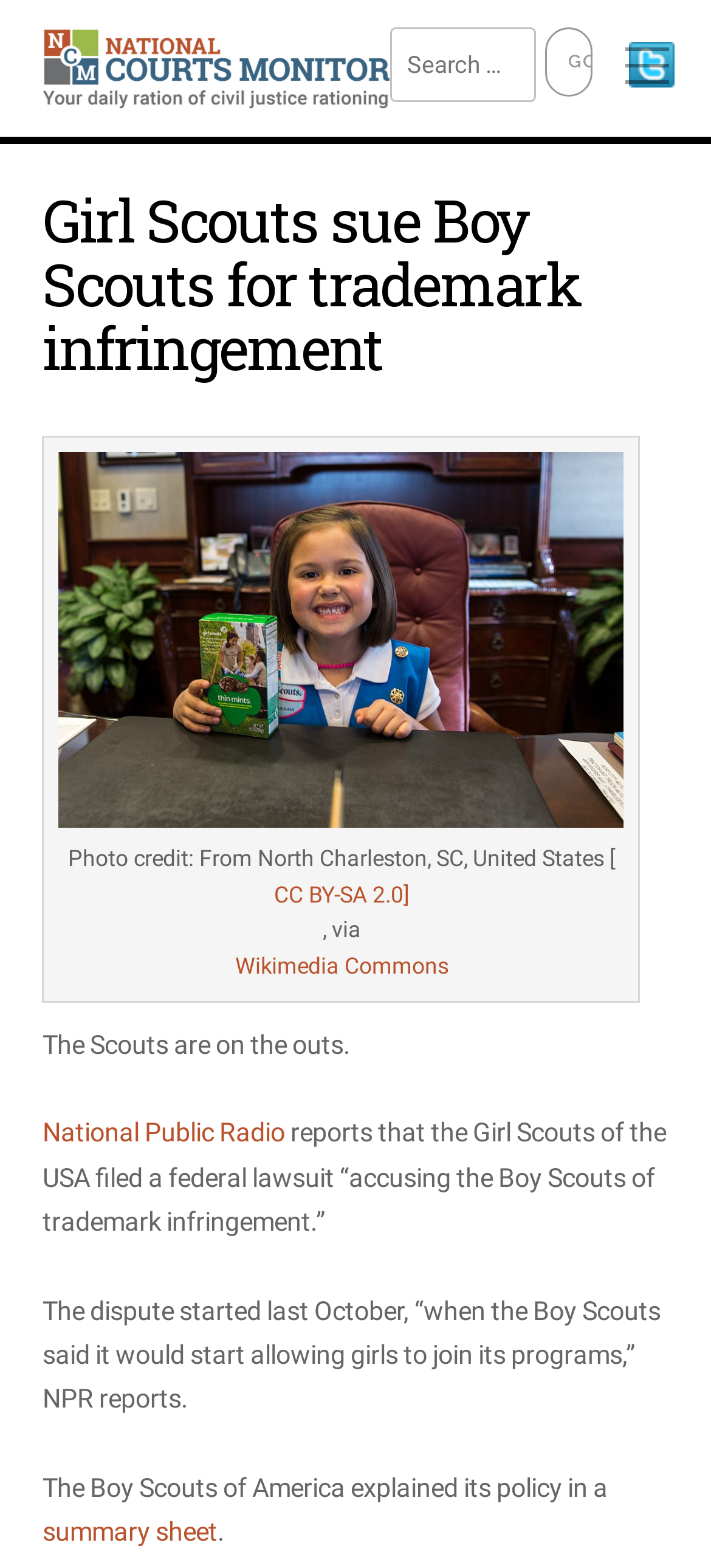Generate an in-depth caption that captures all aspects of the webpage.

The webpage appears to be a news article about a lawsuit between the Girl Scouts and the Boy Scouts. At the top, there is a logo of "National Courts Monitor" with a link to the website. Next to it, there is a search bar with a "Go" button. On the right side, there is a button with an image, but its purpose is unclear.

The main content of the webpage starts with a heading that reads "Girl Scouts sue Boy Scouts for trademark infringement". Below the heading, there is a large image with a caption that credits the photo to "From North Charleston, SC, United States" and is licensed under CC BY-SA 2.0 via Wikimedia Commons.

The article begins with a brief summary, stating that the Girl Scouts are suing the Boy Scouts for trademark infringement. The text then quotes National Public Radio, reporting that the Girl Scouts filed a federal lawsuit accusing the Boy Scouts of trademark infringement. The dispute started when the Boy Scouts announced they would allow girls to join their programs. The article continues to explain the Boy Scouts' policy in a summary sheet.

There are several links throughout the article, including one to National Public Radio and another to a summary sheet. The webpage also has a few buttons and images, but their purposes are not clearly stated. Overall, the webpage appears to be a news article about a specific lawsuit, with a clear structure and easy-to-read text.